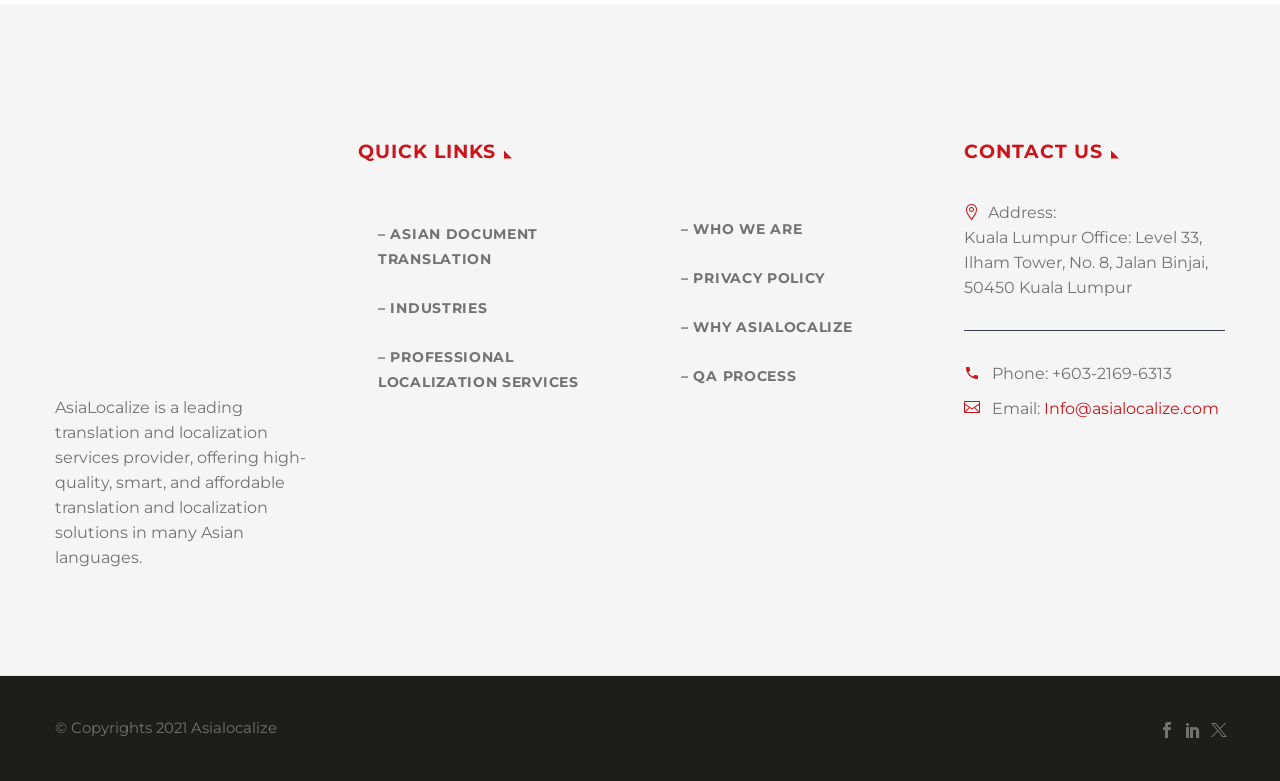How many quick links are available? Based on the image, give a response in one word or a short phrase.

6